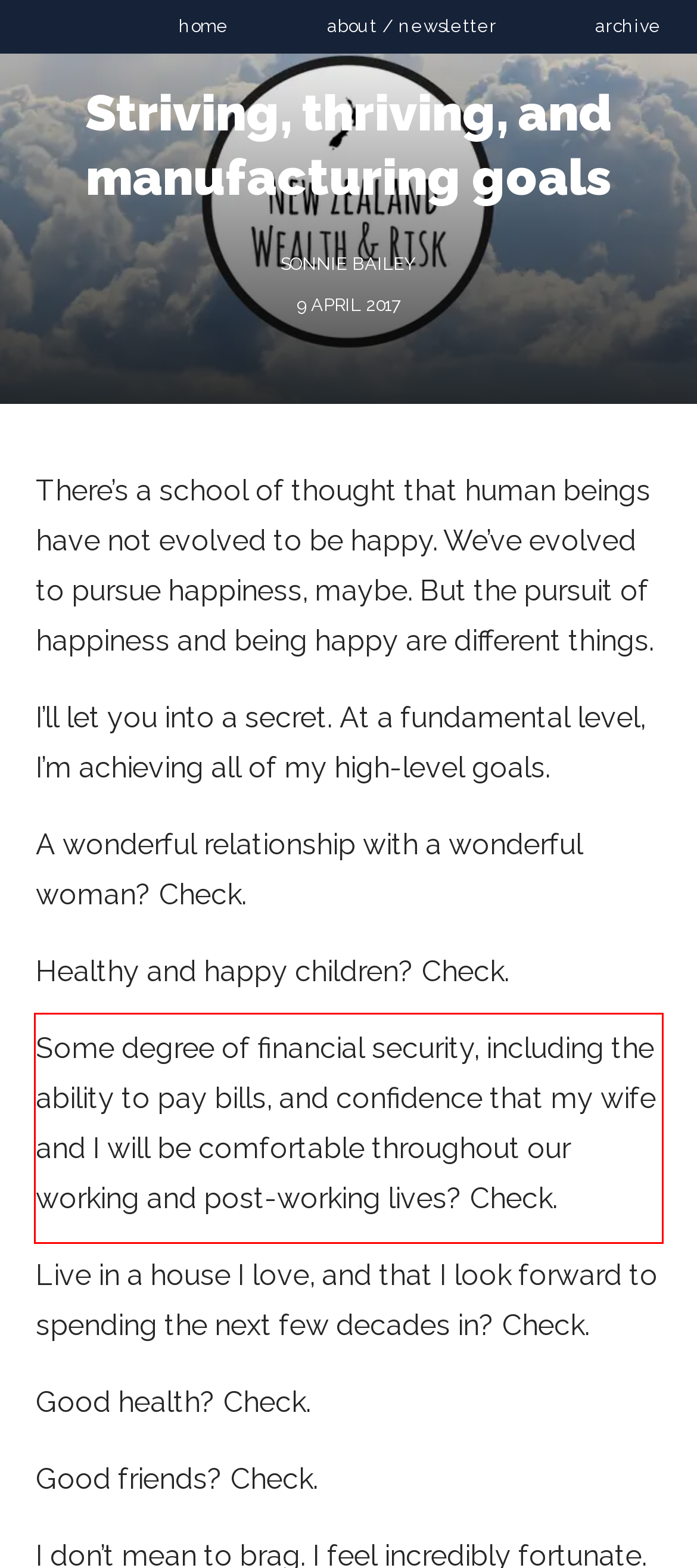You have a screenshot of a webpage, and there is a red bounding box around a UI element. Utilize OCR to extract the text within this red bounding box.

Some degree of financial security, including the ability to pay bills, and confidence that my wife and I will be comfortable throughout our working and post-working lives? Check.